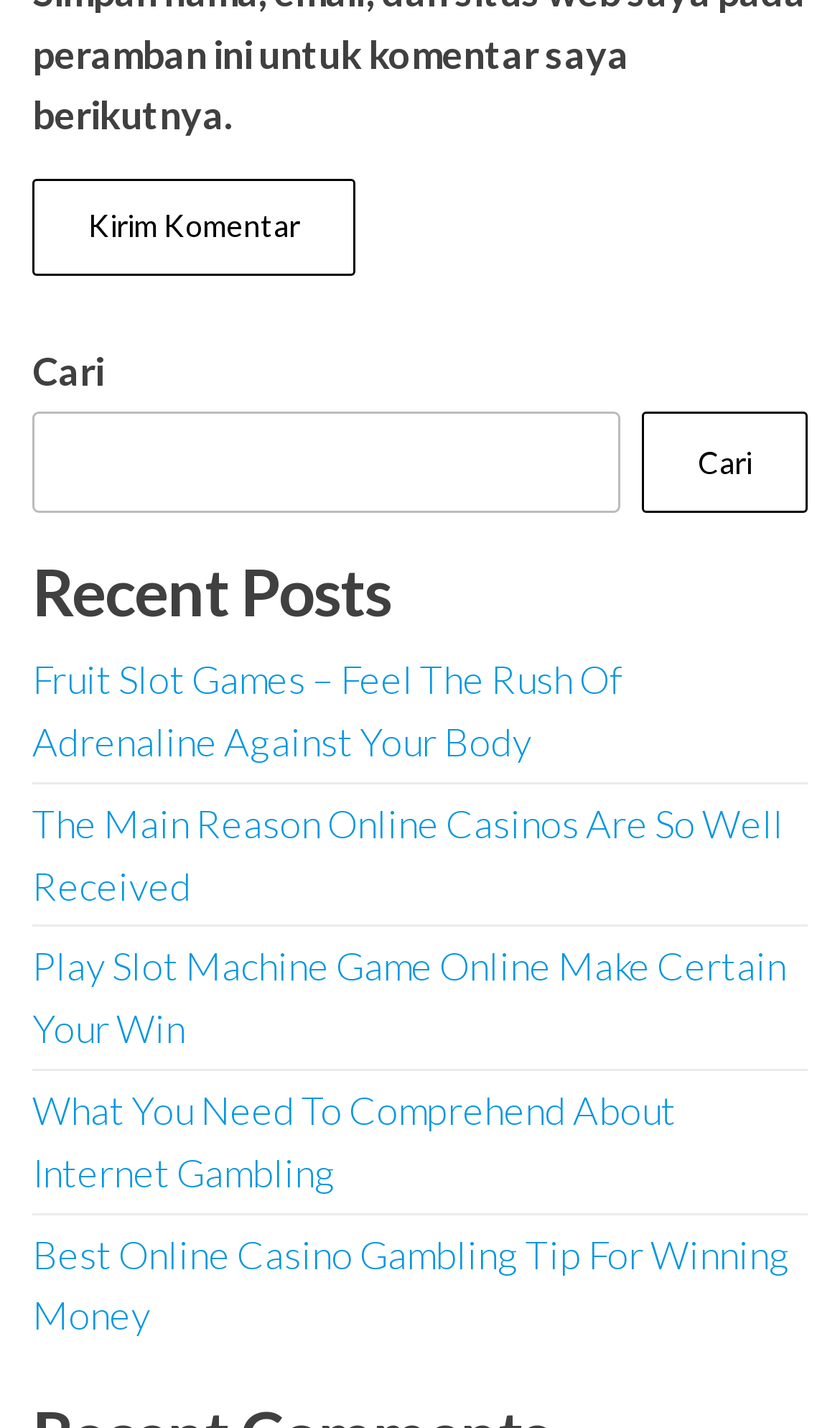What is the topic of the links on the webpage?
Using the information from the image, give a concise answer in one word or a short phrase.

Online casinos and gambling